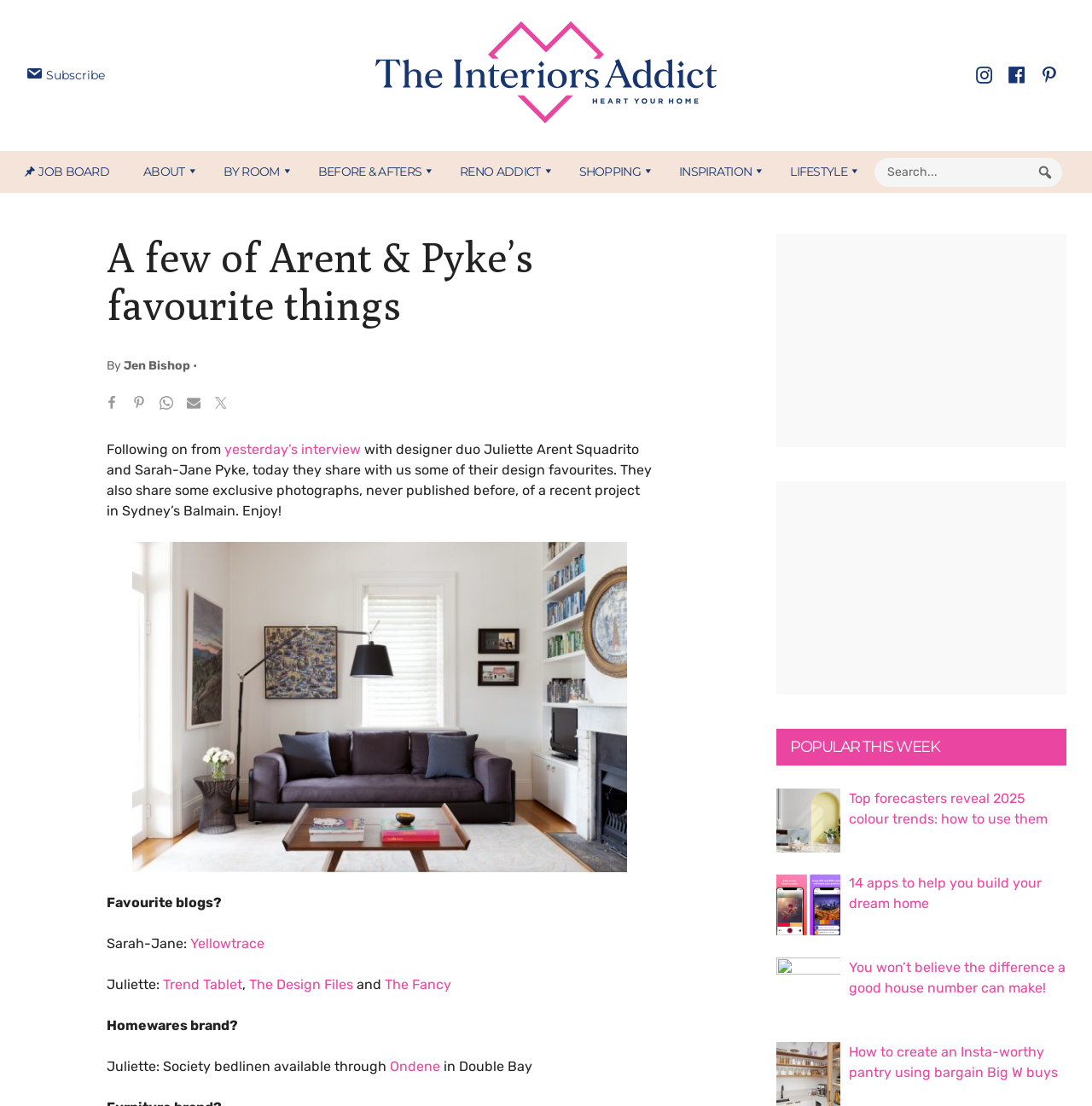Please specify the coordinates of the bounding box for the element that should be clicked to carry out this instruction: "Visit the Interiors Addict on Instagram". The coordinates must be four float numbers between 0 and 1, formatted as [left, top, right, bottom].

[0.892, 0.057, 0.912, 0.079]